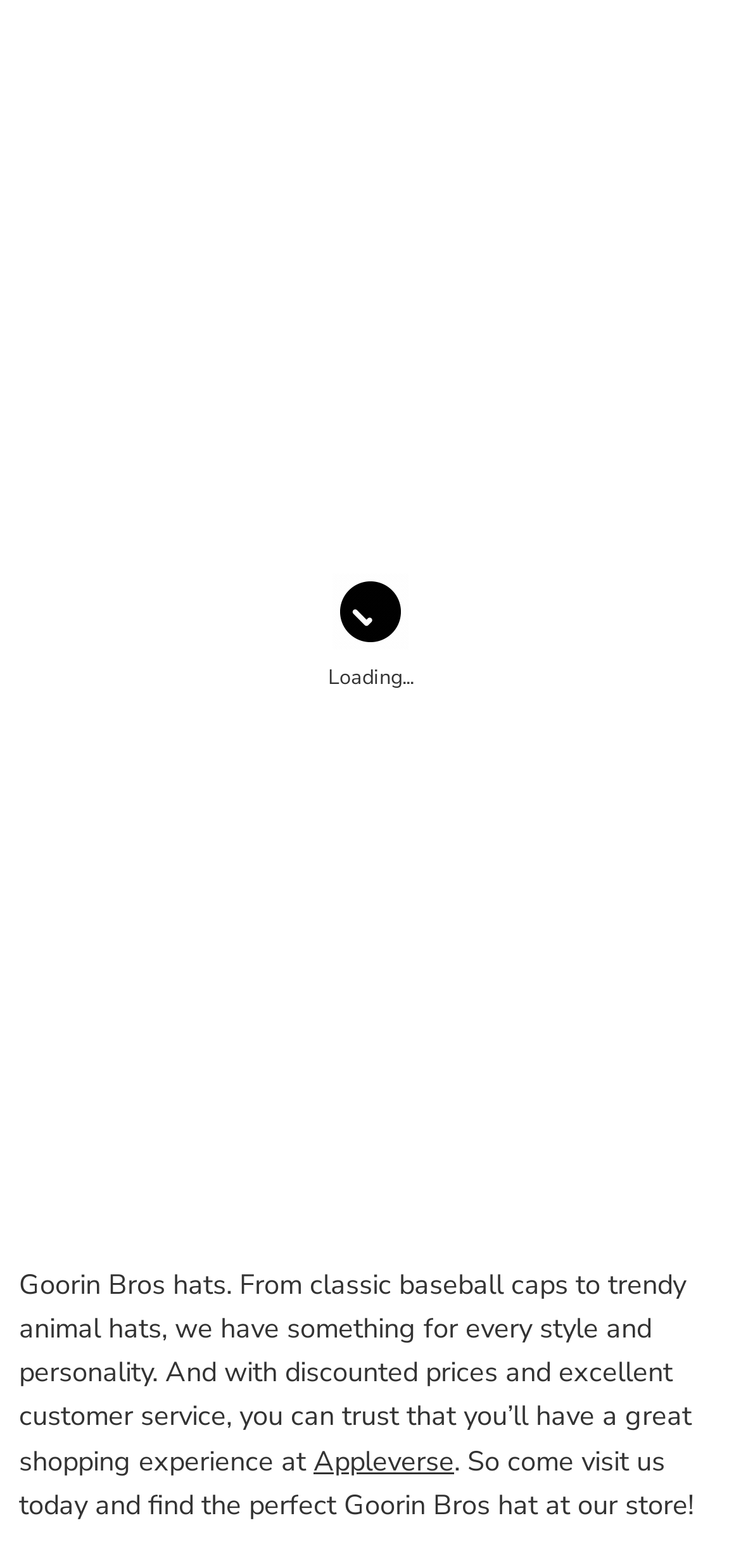Given the element description "Appleverse", identify the bounding box of the corresponding UI element.

[0.423, 0.919, 0.613, 0.943]